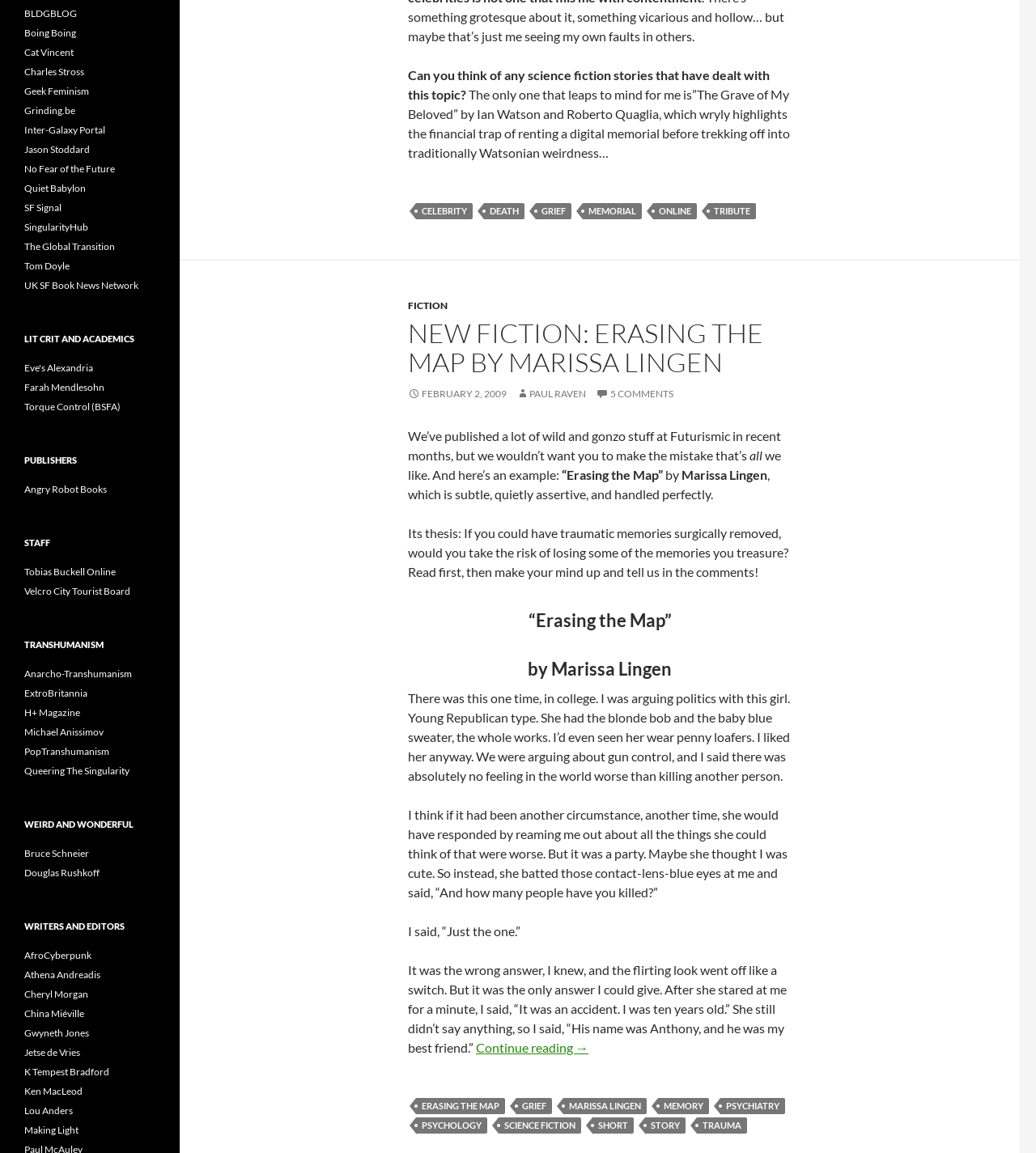Given the description of the UI element: "grief", predict the bounding box coordinates in the form of [left, top, right, bottom], with each value being a float between 0 and 1.

[0.498, 0.952, 0.533, 0.966]